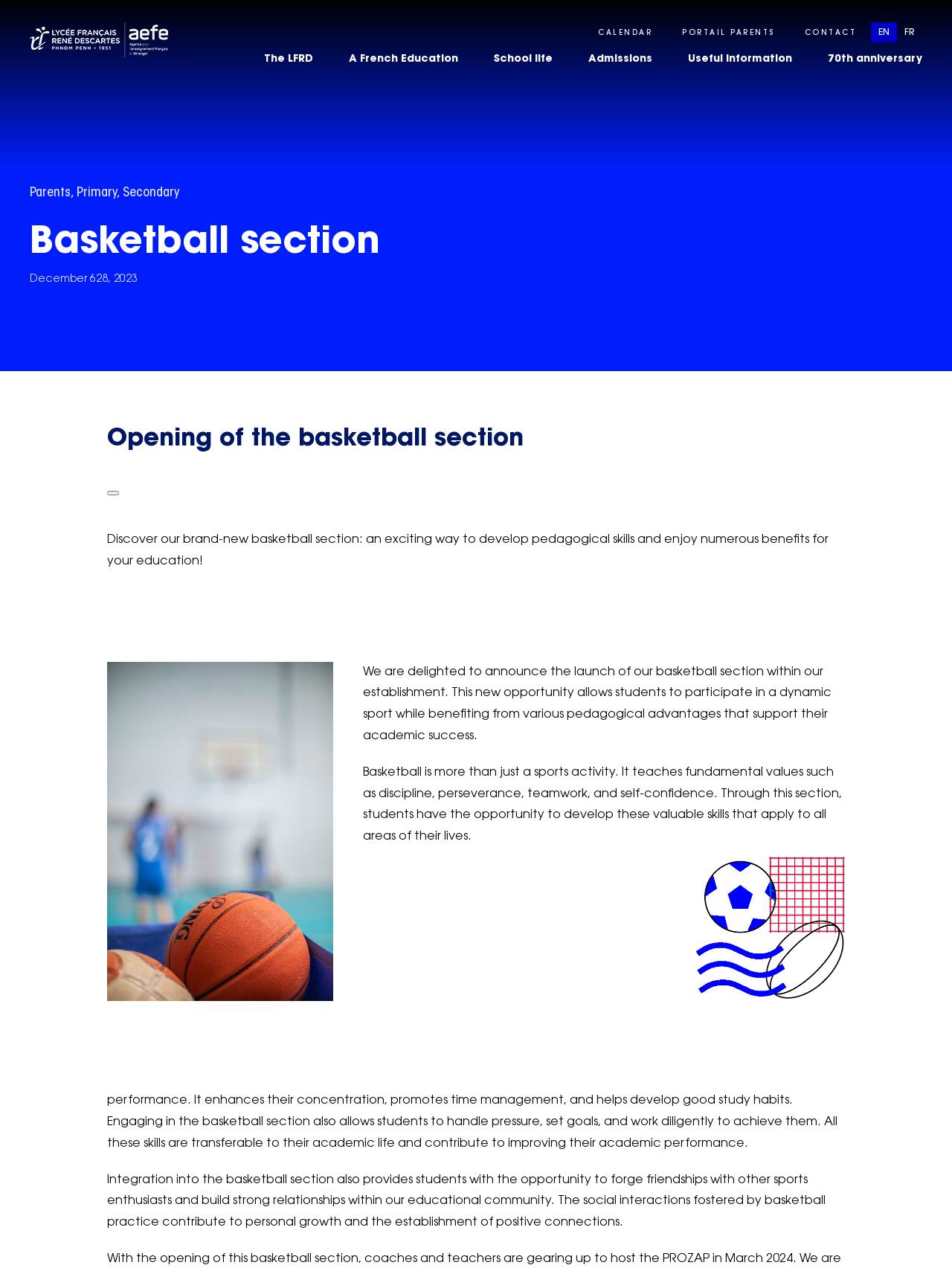Determine the bounding box coordinates of the target area to click to execute the following instruction: "Switch to EN language."

[0.915, 0.018, 0.942, 0.033]